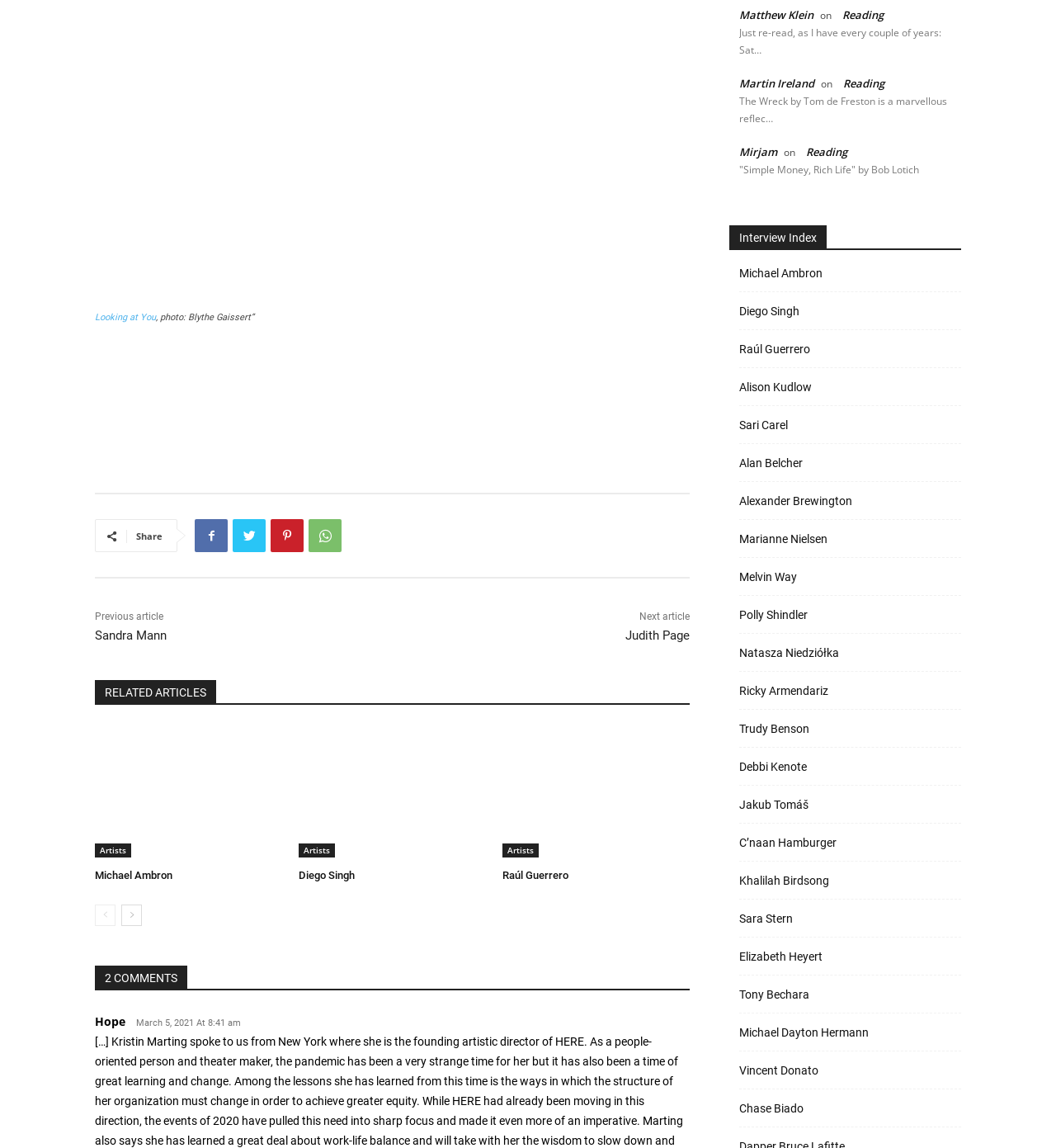Based on the provided description, "Artists", find the bounding box of the corresponding UI element in the screenshot.

[0.476, 0.735, 0.51, 0.747]